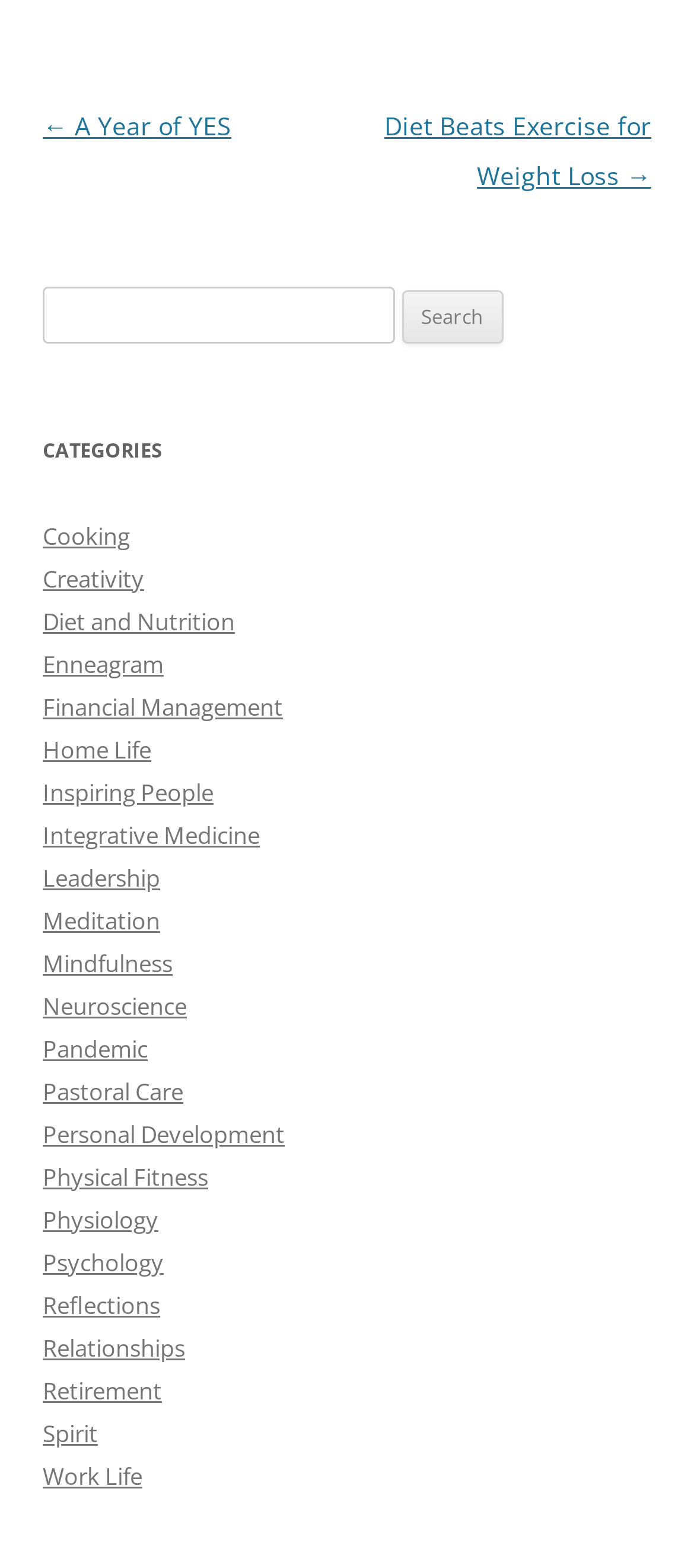Respond to the following question with a brief word or phrase:
What is the layout of the categories section?

Vertical list